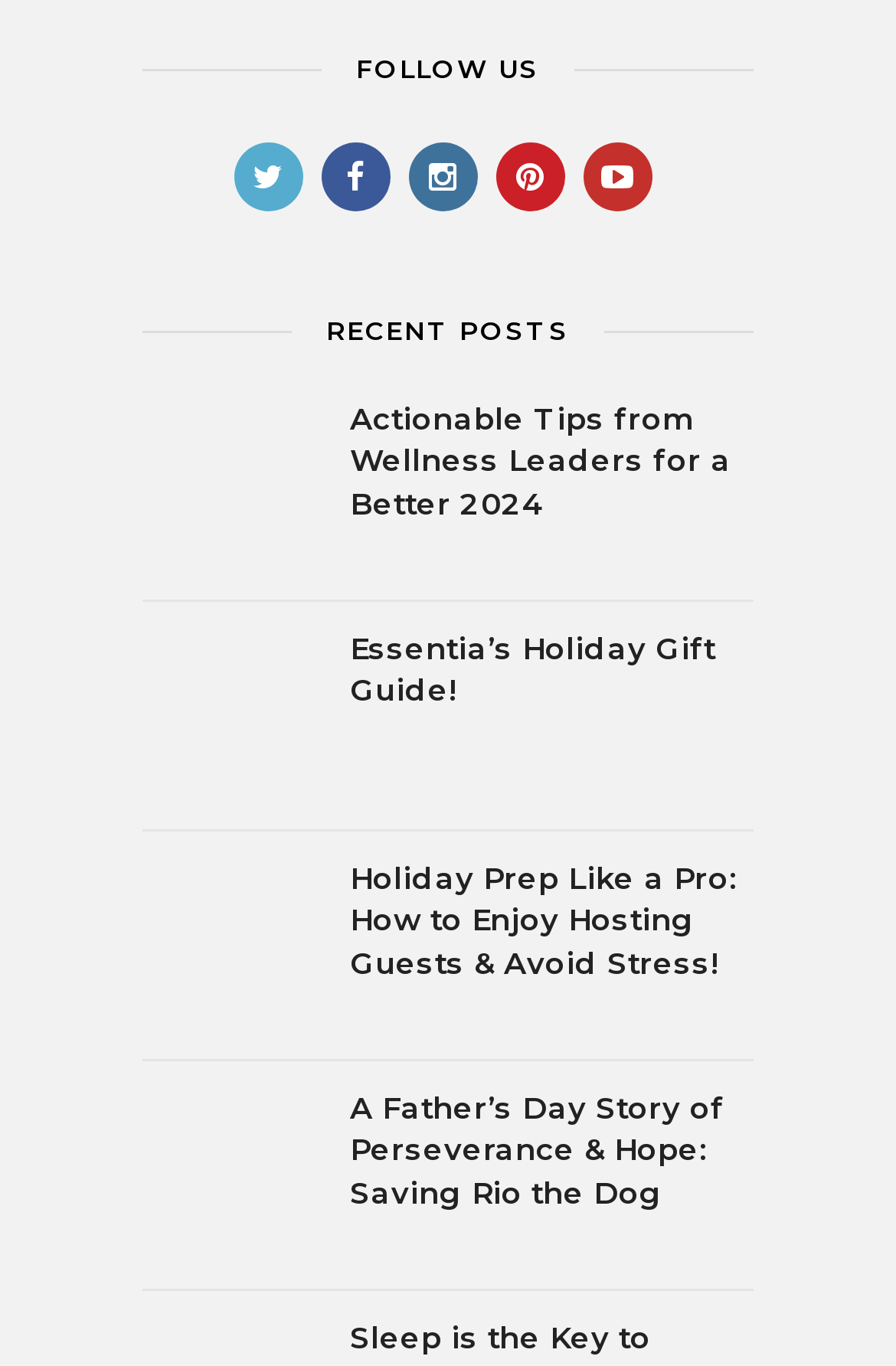Based on the visual content of the image, answer the question thoroughly: How many recent posts are there?

I counted the number of recent posts by looking at the links and headings under the 'RECENT POSTS' section. There are five recent posts.